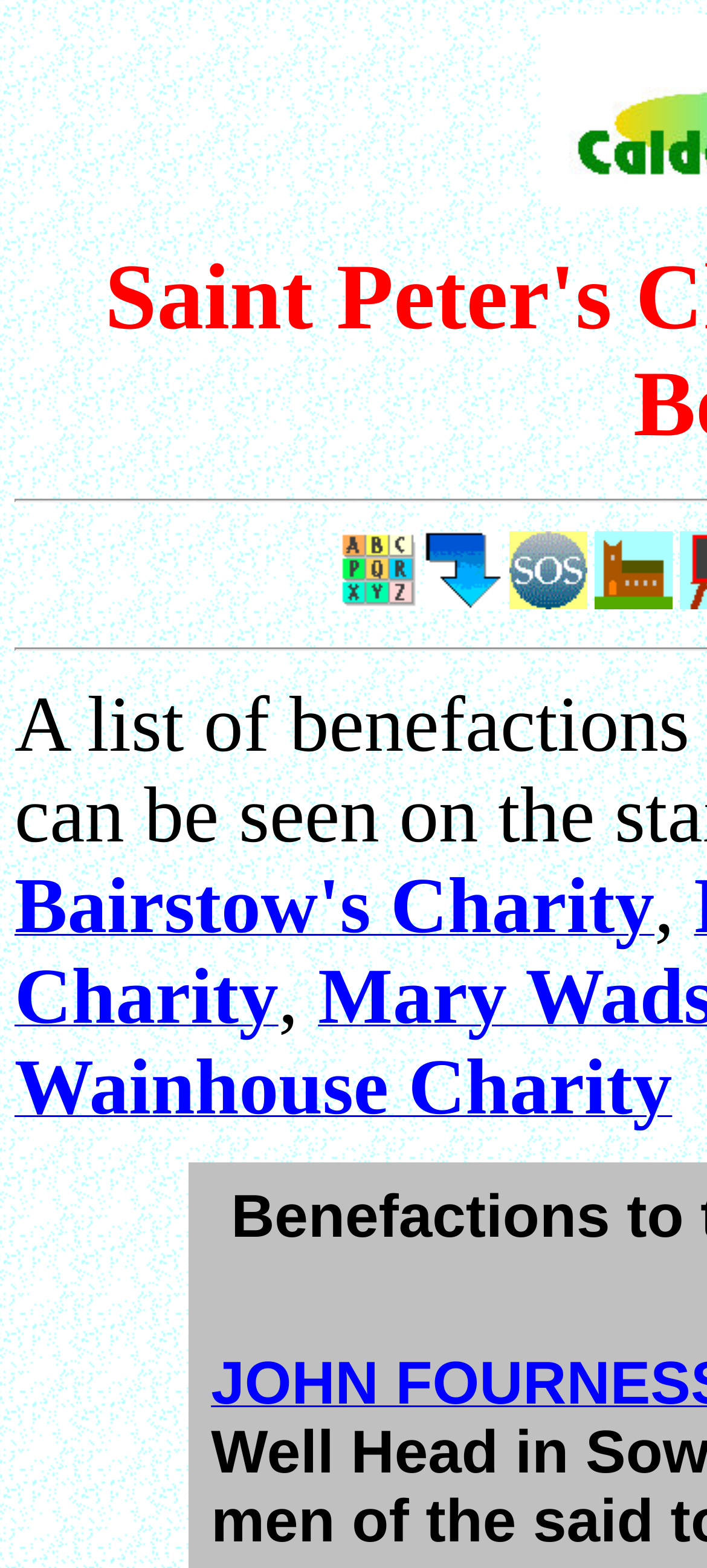Identify the bounding box for the given UI element using the description provided. Coordinates should be in the format (top-left x, top-left y, bottom-right x, bottom-right y) and must be between 0 and 1. Here is the description: title="Can you help?"

[0.719, 0.373, 0.829, 0.393]